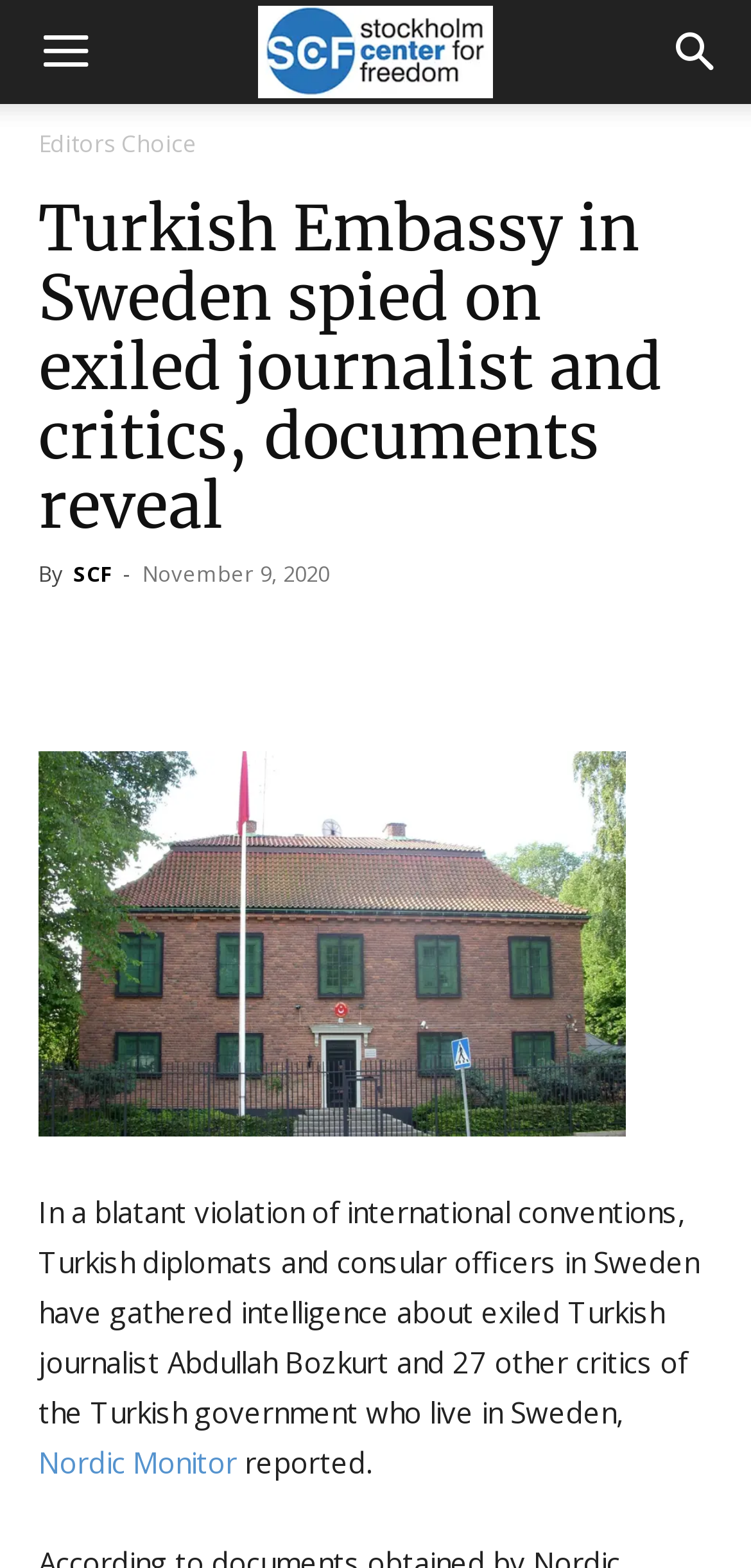What is the name of the organization that reported the incident?
Please provide a comprehensive and detailed answer to the question.

The article mentions that Nordic Monitor reported that Turkish diplomats and consular officers in Sweden have gathered intelligence about exiled Turkish journalist Abdullah Bozkurt and 27 other critics of the Turkish government who live in Sweden.